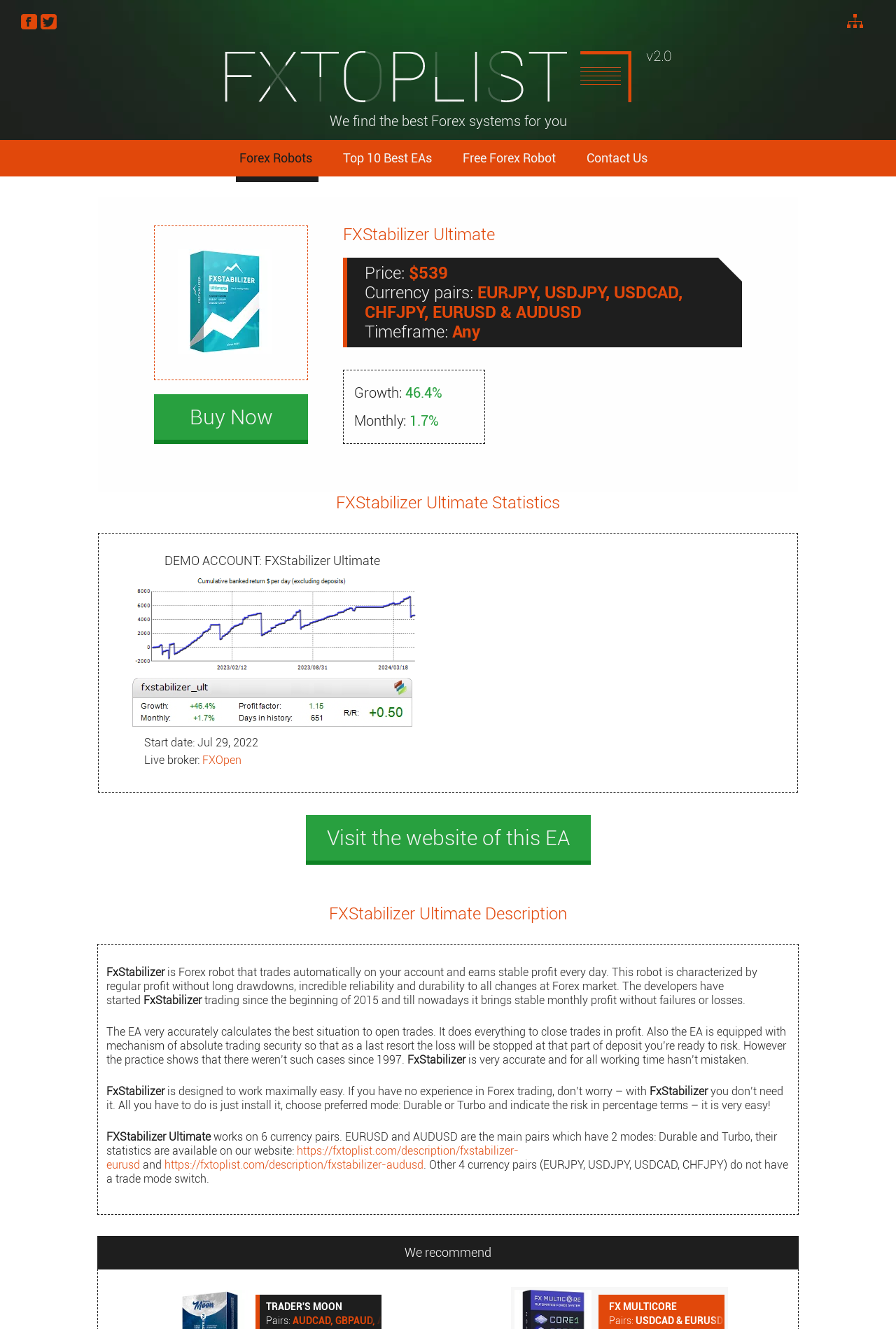How many currency pairs does FXStabilizer Ultimate work on?
Give a detailed and exhaustive answer to the question.

FXStabilizer Ultimate works on 6 currency pairs, which are EURUSD, AUDUSD, EURJPY, USDJPY, USDCAD, and CHFJPY, as mentioned in the product description.